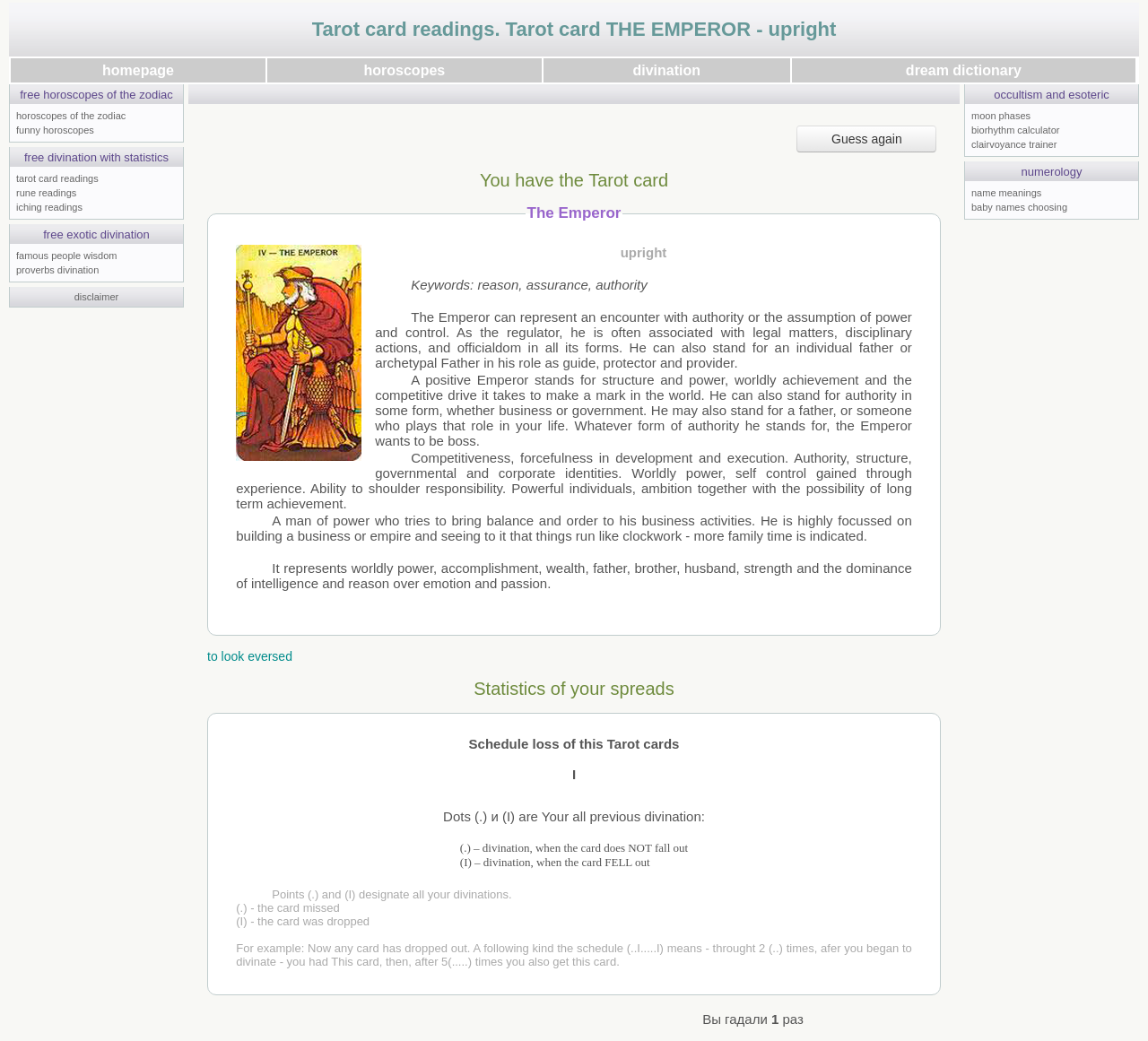Please determine the bounding box coordinates of the section I need to click to accomplish this instruction: "view the statistics of your spreads".

[0.413, 0.652, 0.587, 0.671]